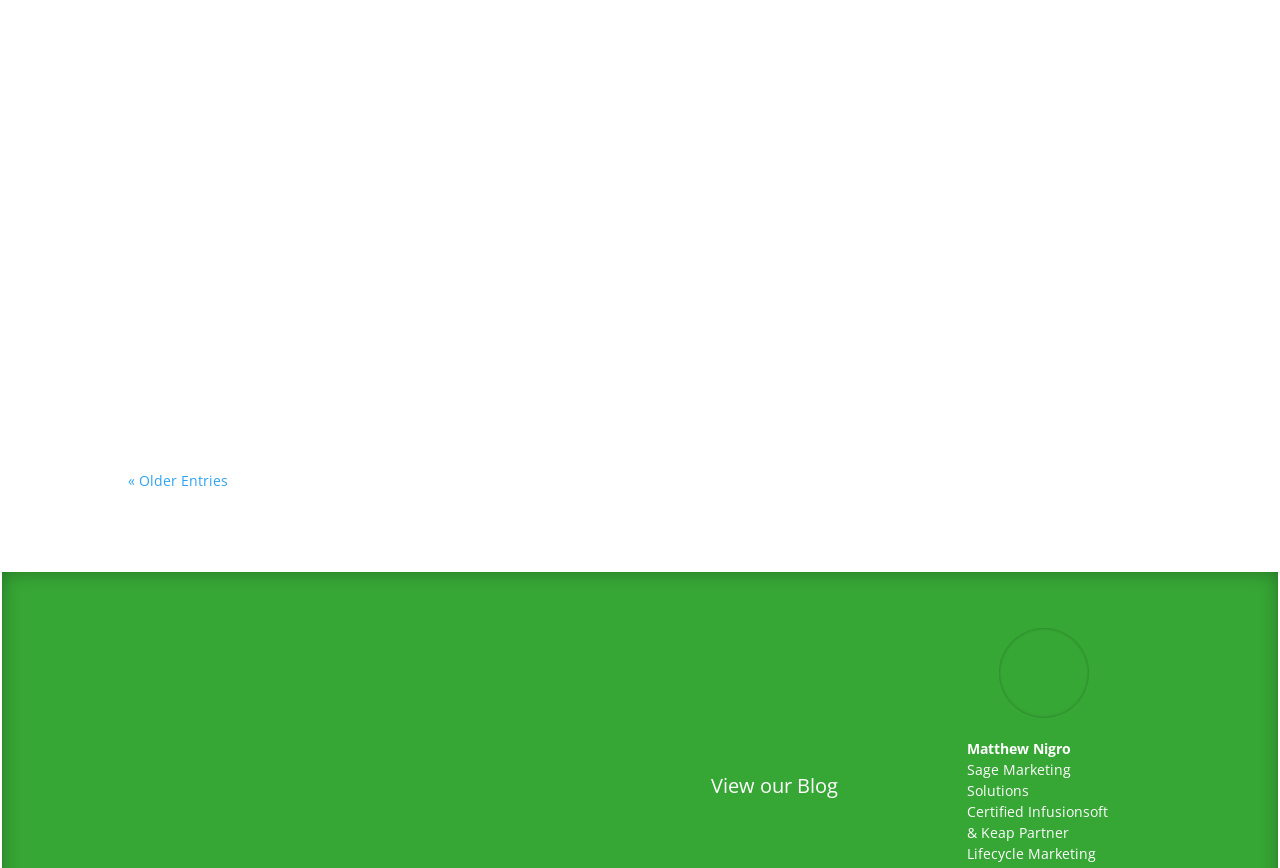What is Keap Pro?
Please provide a comprehensive answer based on the details in the screenshot.

Based on the webpage content, Keap Pro is described as a comprehensive CRM and automation solution tailored for small businesses, integrating various functions such as marketing, sales, and customer management into a single platform.